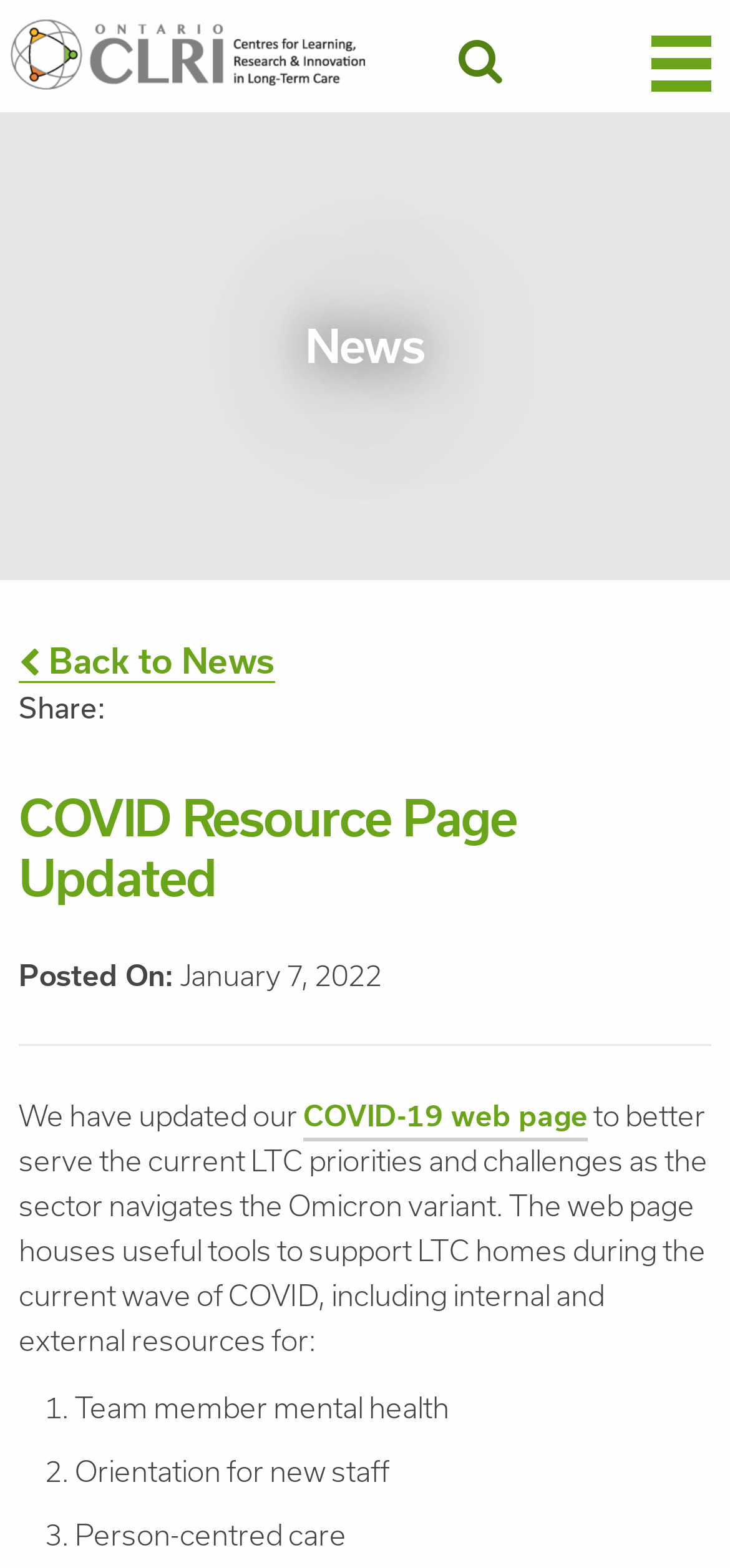What is the purpose of the updated COVID-19 web page?
Look at the screenshot and give a one-word or phrase answer.

To better serve LTC priorities and challenges